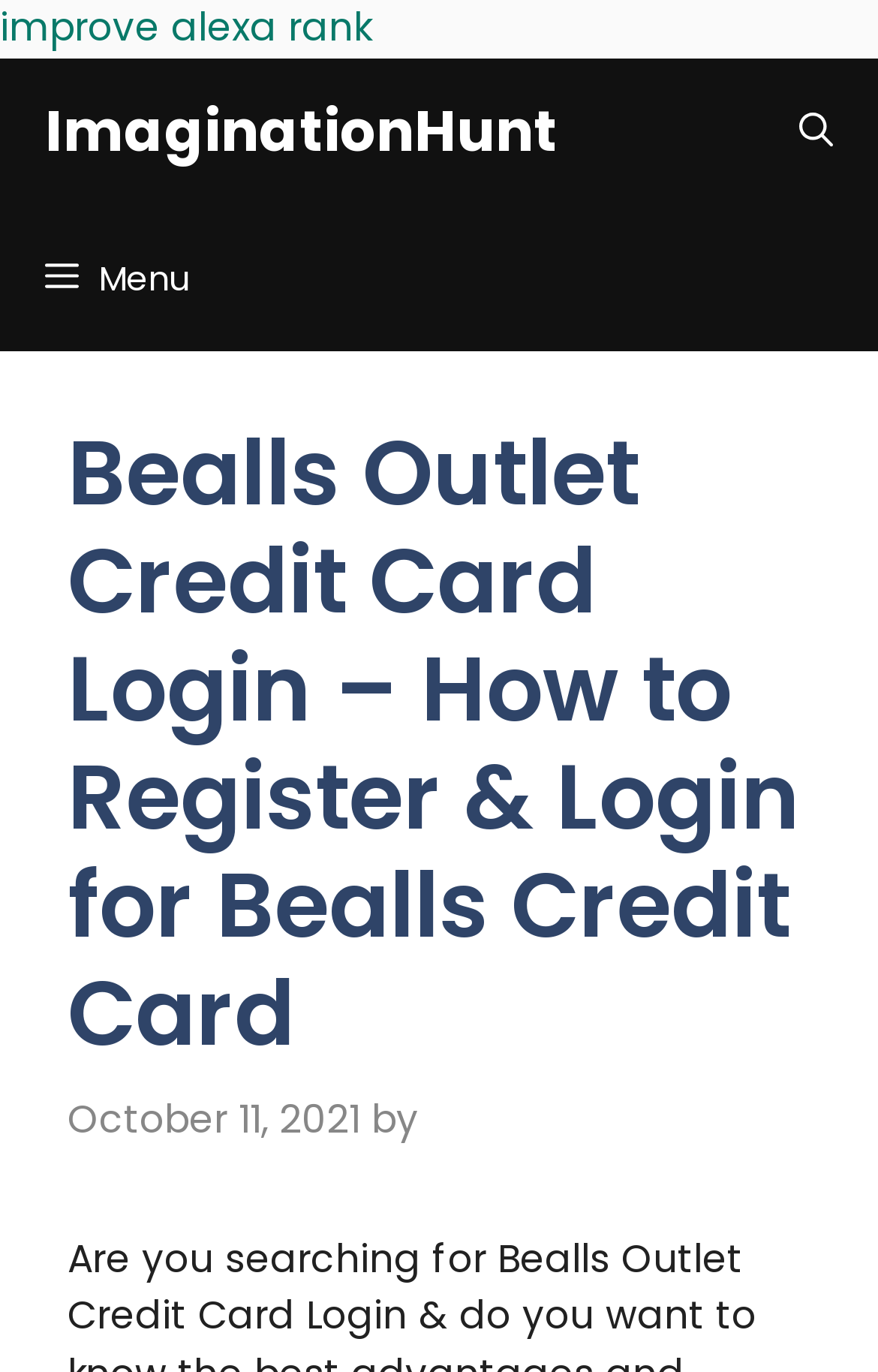Please reply to the following question with a single word or a short phrase:
What is the purpose of the button in the top right corner?

Menu